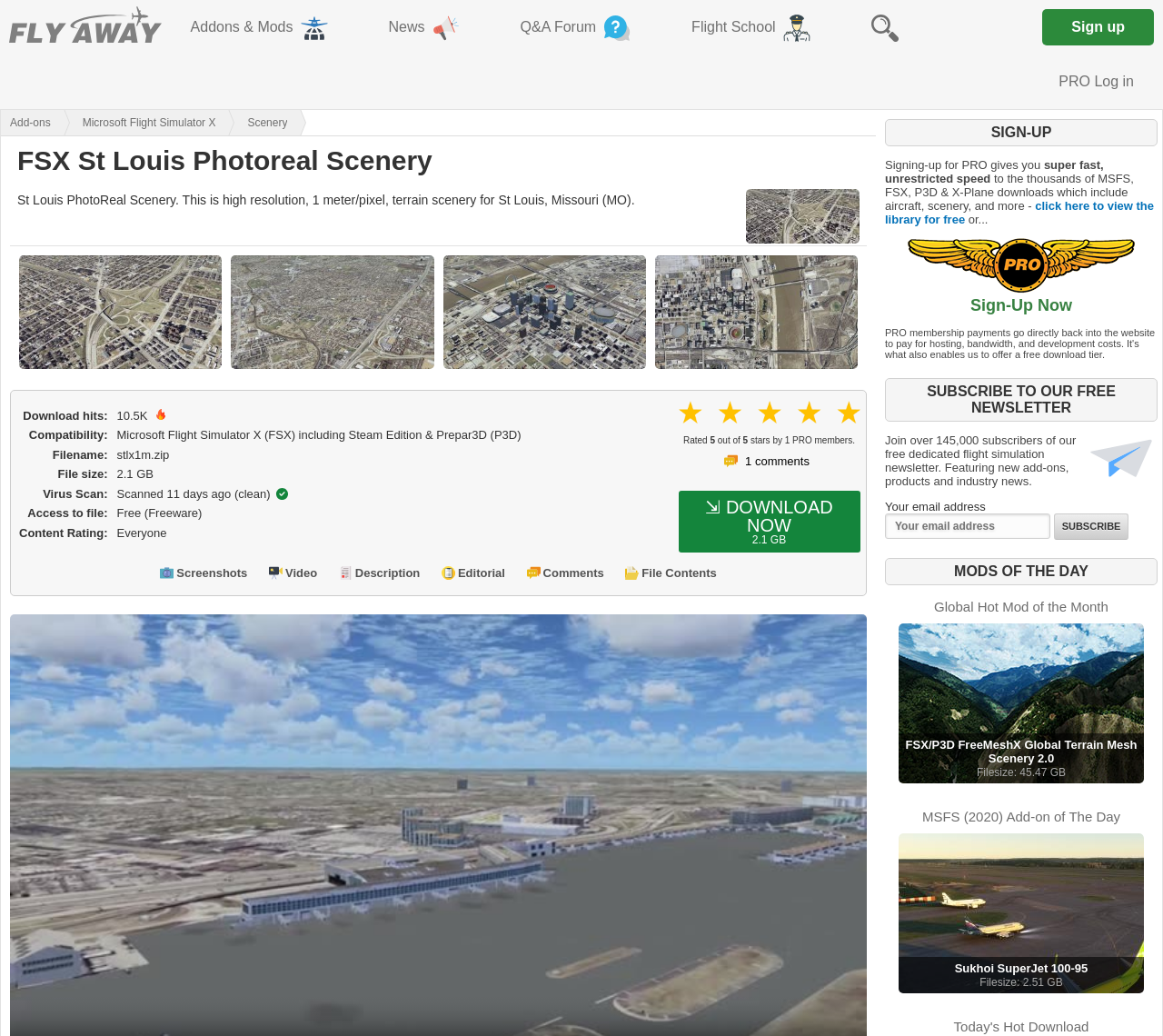Based on the provided description, "⇲ Download Now 2.1 GB", find the bounding box of the corresponding UI element in the screenshot.

[0.583, 0.474, 0.739, 0.533]